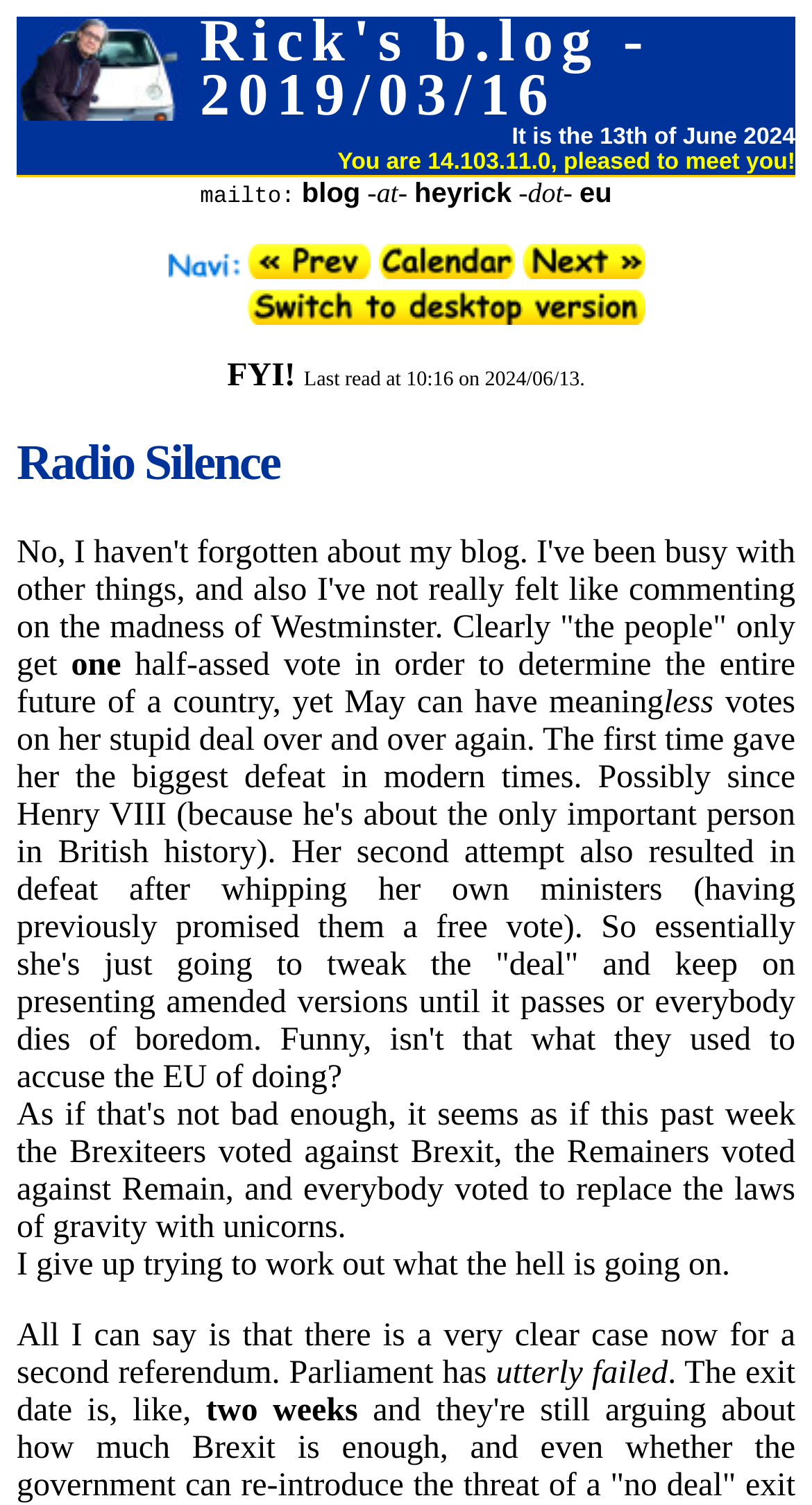Explain the webpage's design and content in an elaborate manner.

The webpage is a blog entry titled "Rick's b.log - entry 2019/03/16". At the top, there is a header section with a table containing two cells. The first cell is empty, and the second cell displays the title of the blog entry. Below the header, there is a section with a paragraph of text that reads "It is the 13th of June 2024 You are 14.103.11.0, pleased to meet you!".

On the right side of the page, there is a navigation section with several links and images. The links include "Previous entry", "Display calendar", "Next entry", and "Switch to desktop version", each accompanied by a small icon. Below the navigation section, there is a text "FYI!" and a line of text that reads "Last read at 10:16 on 2024/06/13.".

The main content of the blog entry is divided into several paragraphs. The first paragraph is a heading titled "Radio Silence". The following paragraphs discuss the author's thoughts on the UK's political situation, specifically the Brexit process and the actions of the Prime Minister. The text is written in a conversational tone and includes some sarcastic comments.

There are 7 images on the page, all of which are small icons accompanying the links in the navigation section. There are 14 static text elements, which include the title of the blog entry, the navigation links, and the paragraphs of text that make up the main content. There are 3 heading elements, including the title of the blog entry and the heading "Radio Silence".